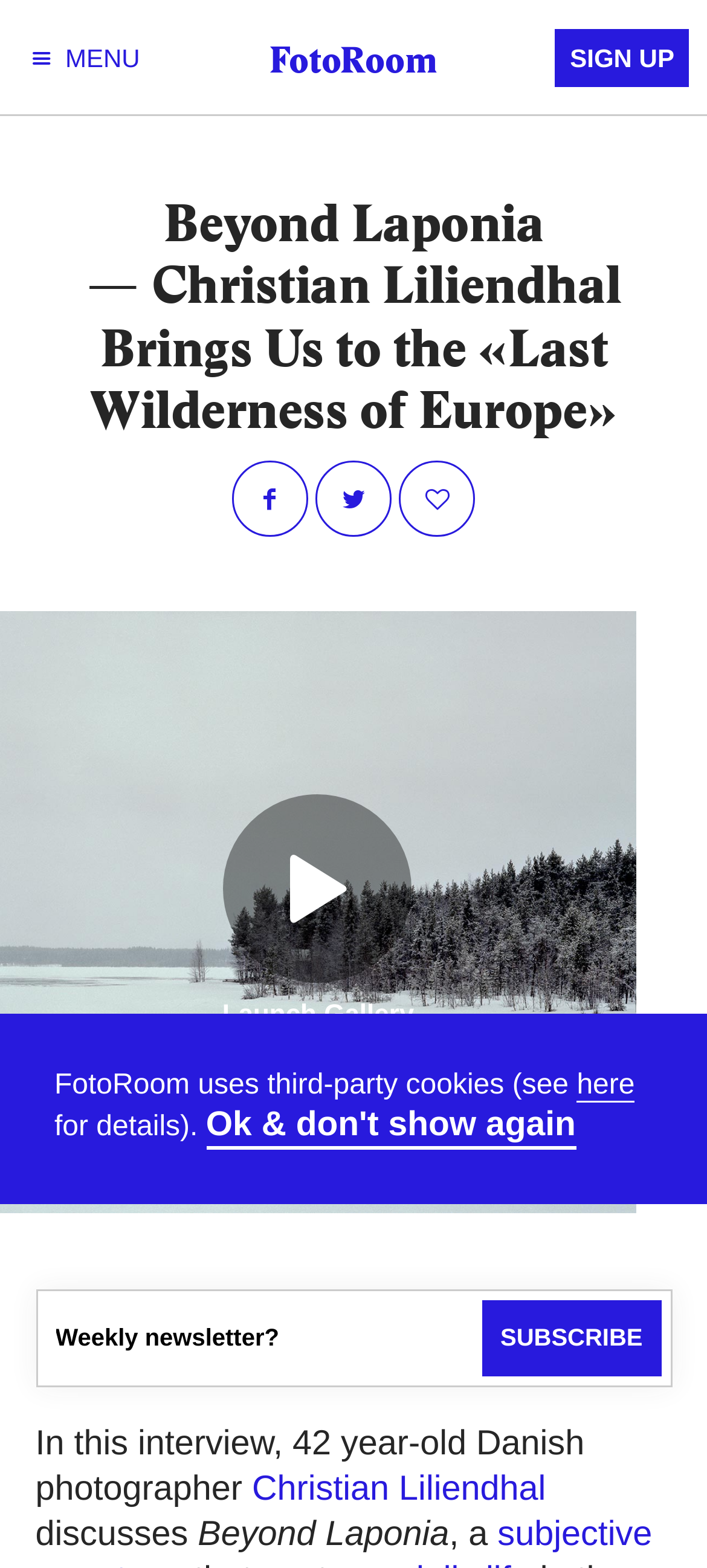Identify the bounding box coordinates of the element to click to follow this instruction: 'Read the interview with Christian Liliendhal'. Ensure the coordinates are four float values between 0 and 1, provided as [left, top, right, bottom].

[0.356, 0.938, 0.772, 0.963]